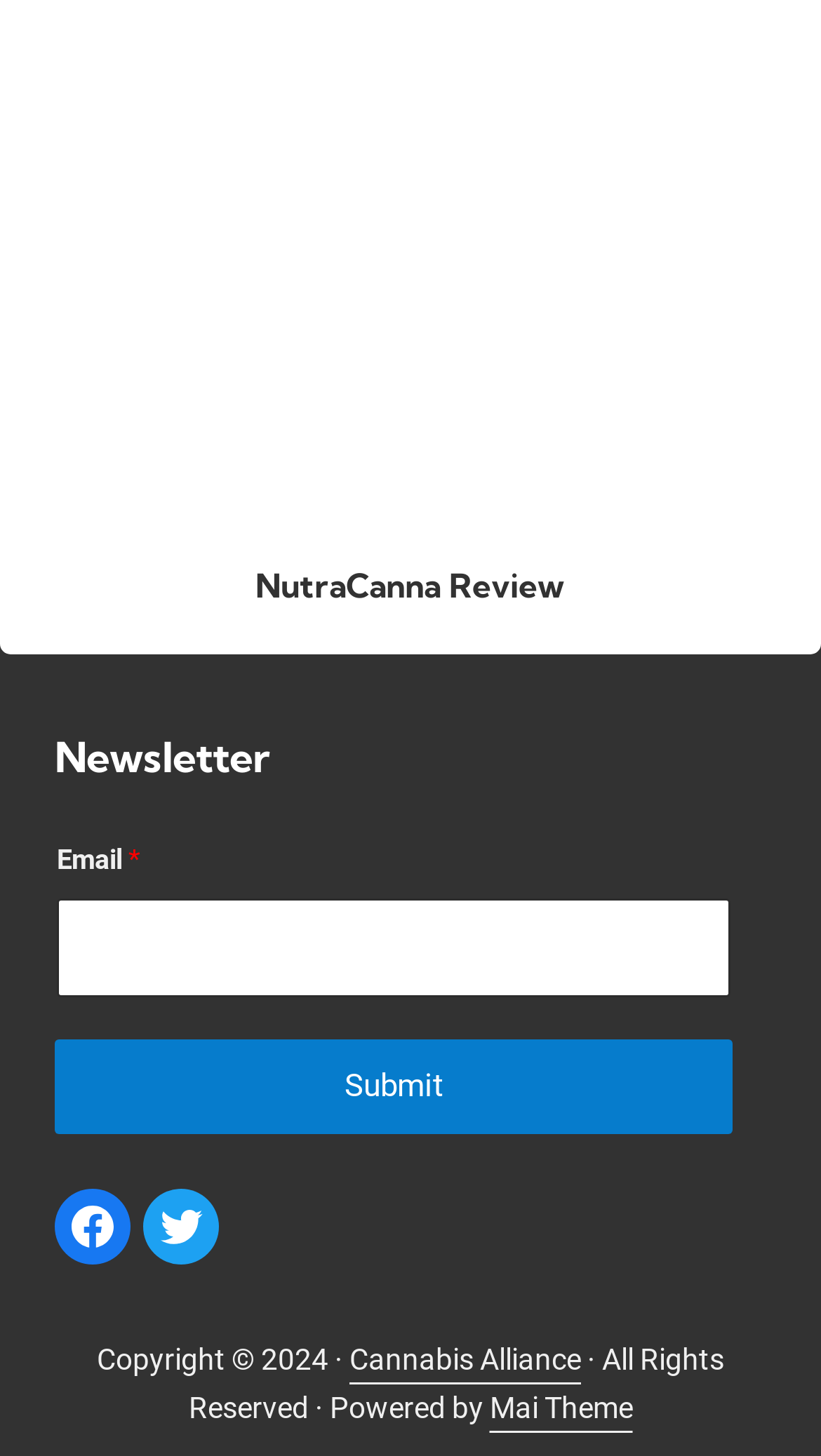Identify the bounding box coordinates for the UI element that matches this description: "NutraCanna Review".

[0.311, 0.389, 0.688, 0.417]